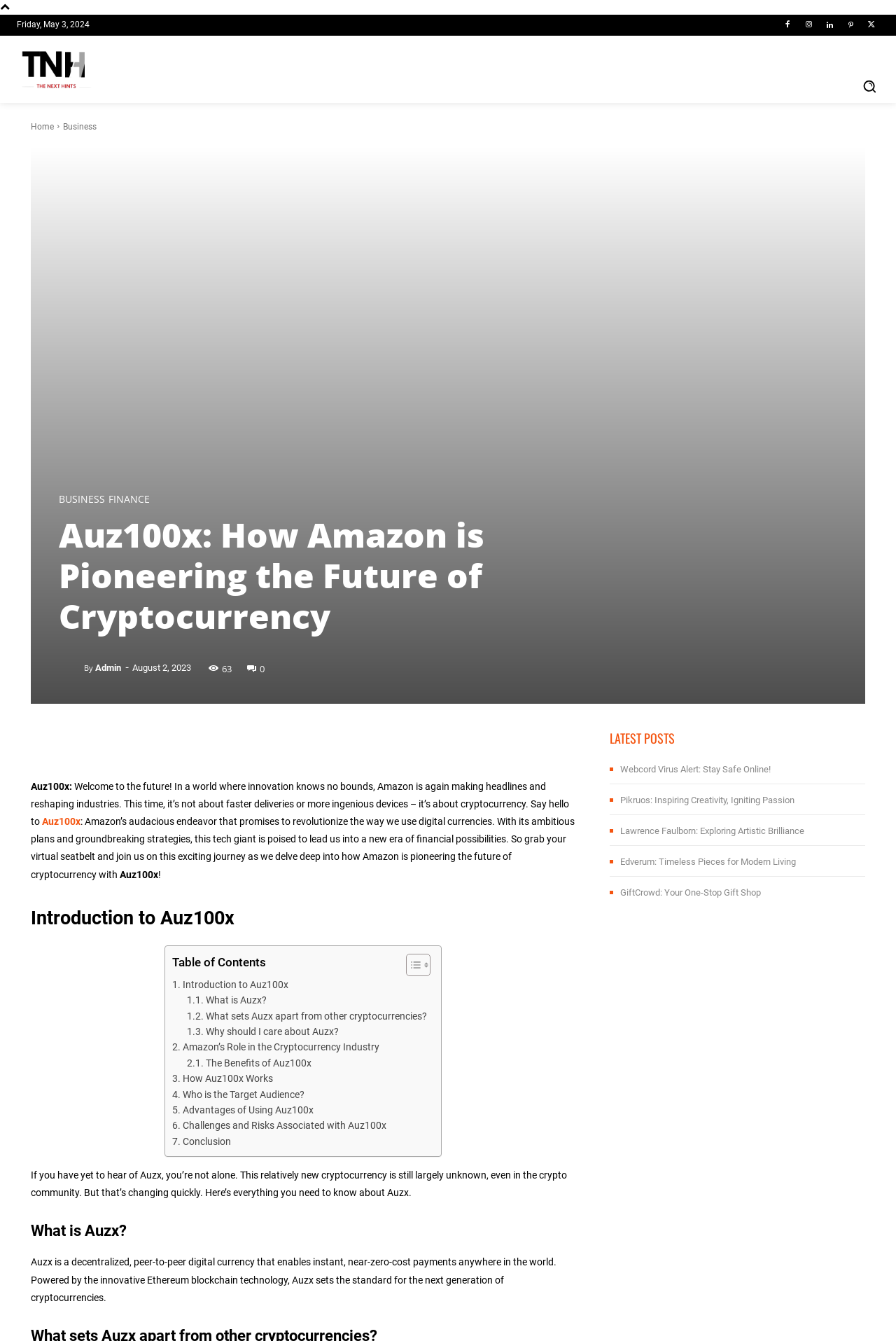How many categories are there in the top navigation menu?
Based on the image, give a one-word or short phrase answer.

12